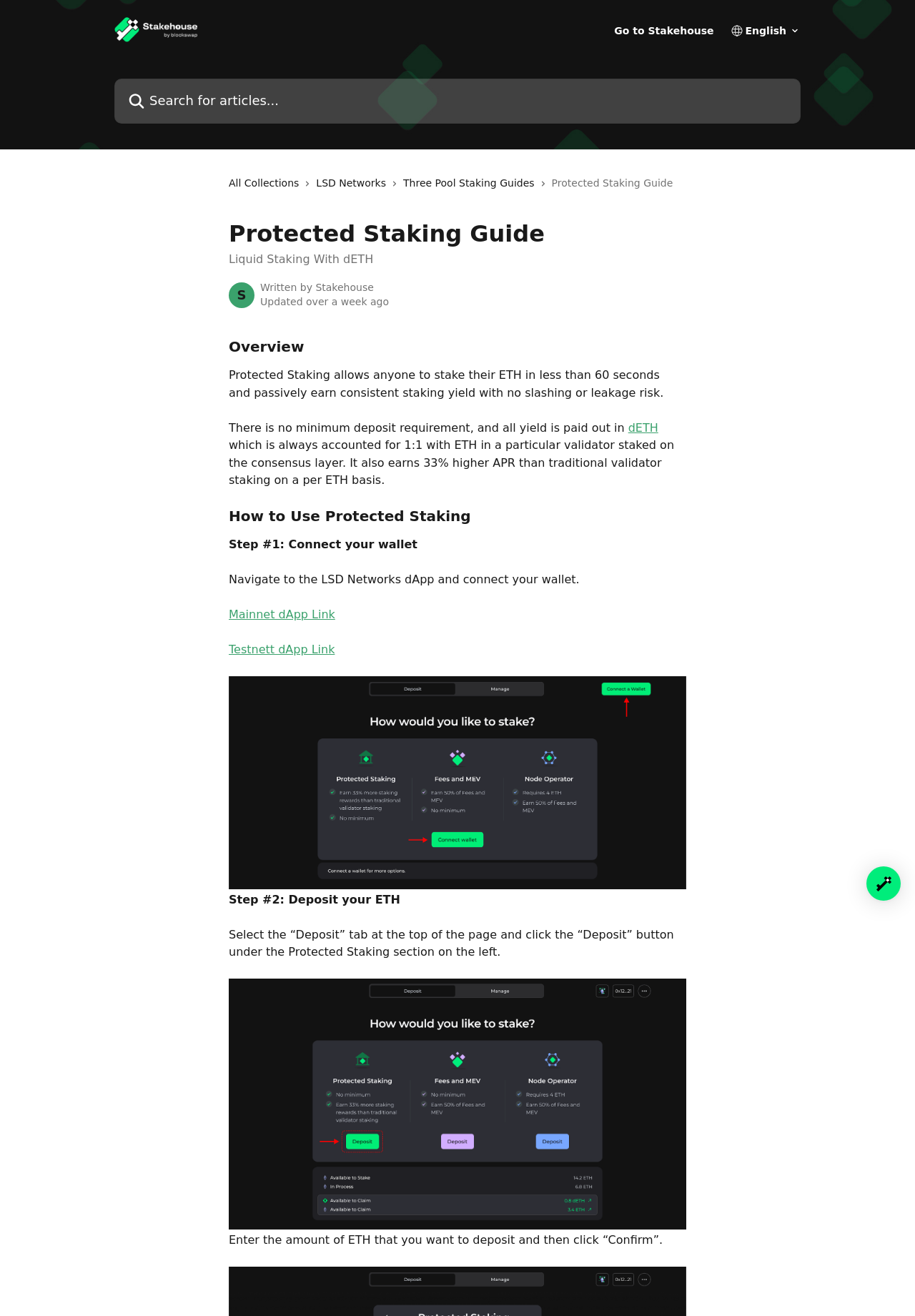Find the bounding box coordinates of the area to click in order to follow the instruction: "go to ValiantCEO homepage".

None